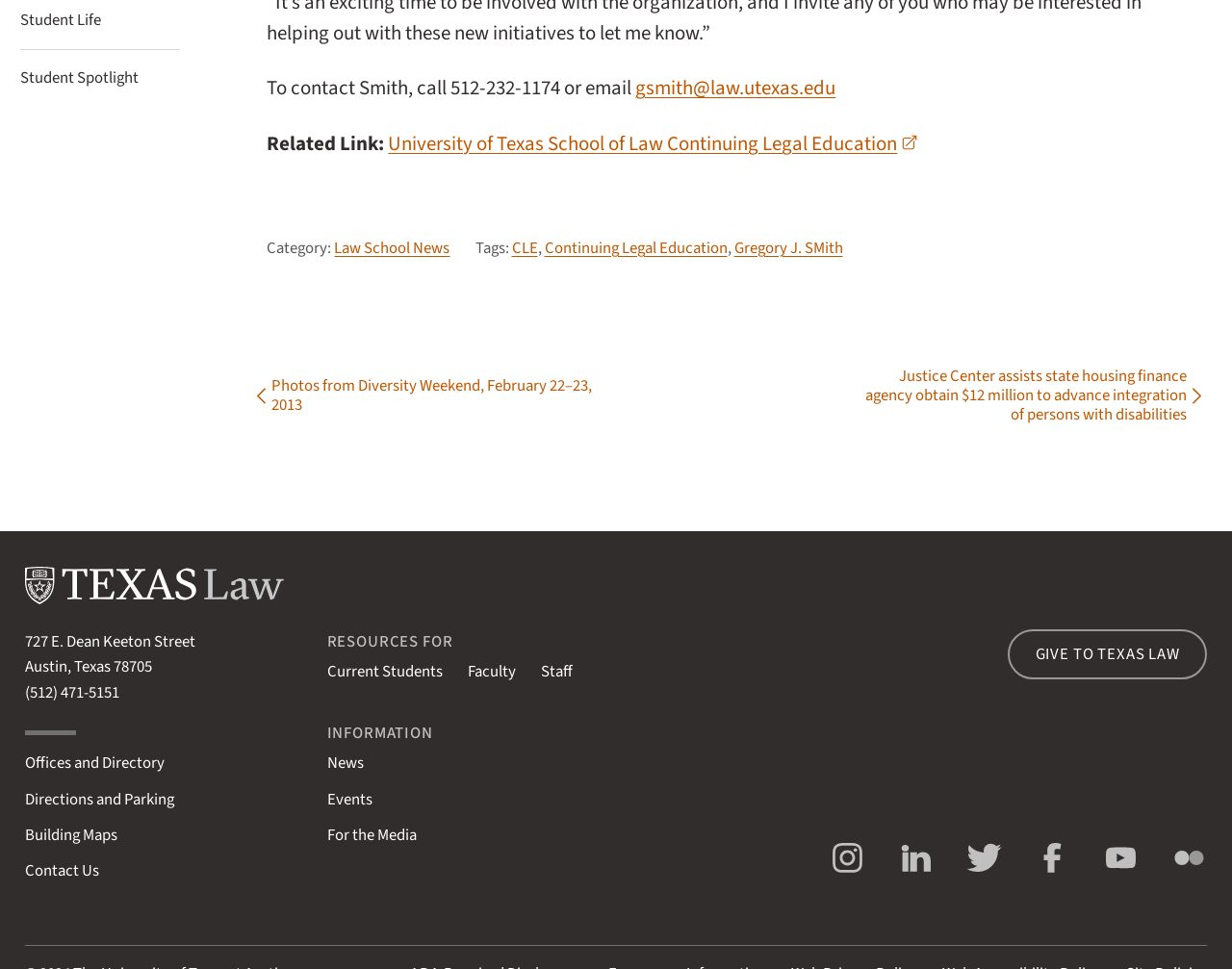Bounding box coordinates are specified in the format (top-left x, top-left y, bottom-right x, bottom-right y). All values are floating point numbers bounded between 0 and 1. Please provide the bounding box coordinate of the region this sentence describes: Contact Us

[0.02, 0.887, 0.081, 0.911]